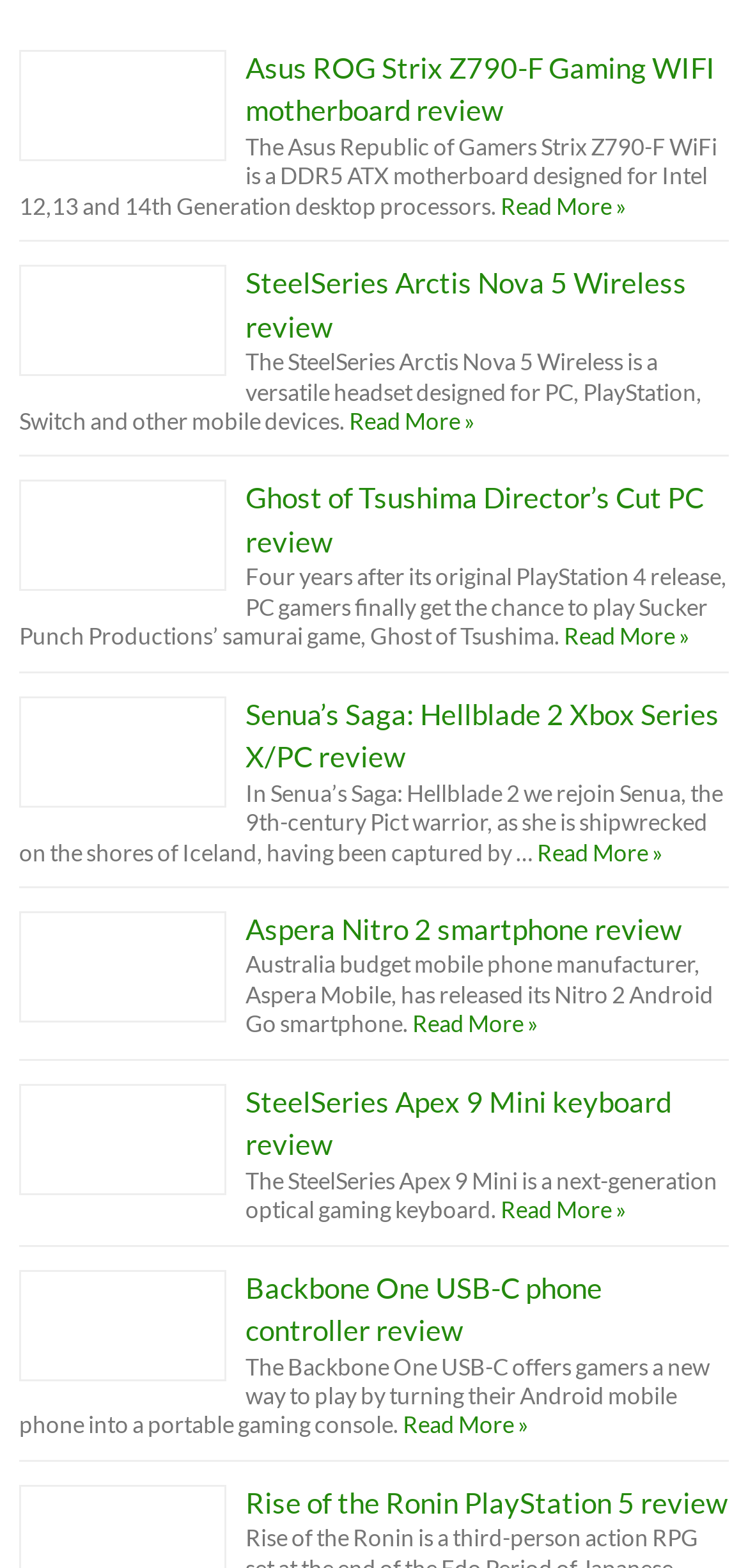Determine the bounding box coordinates of the target area to click to execute the following instruction: "Check out the Senua’s Saga: Hellblade 2 Xbox Series X/PC review."

[0.713, 0.534, 0.887, 0.552]